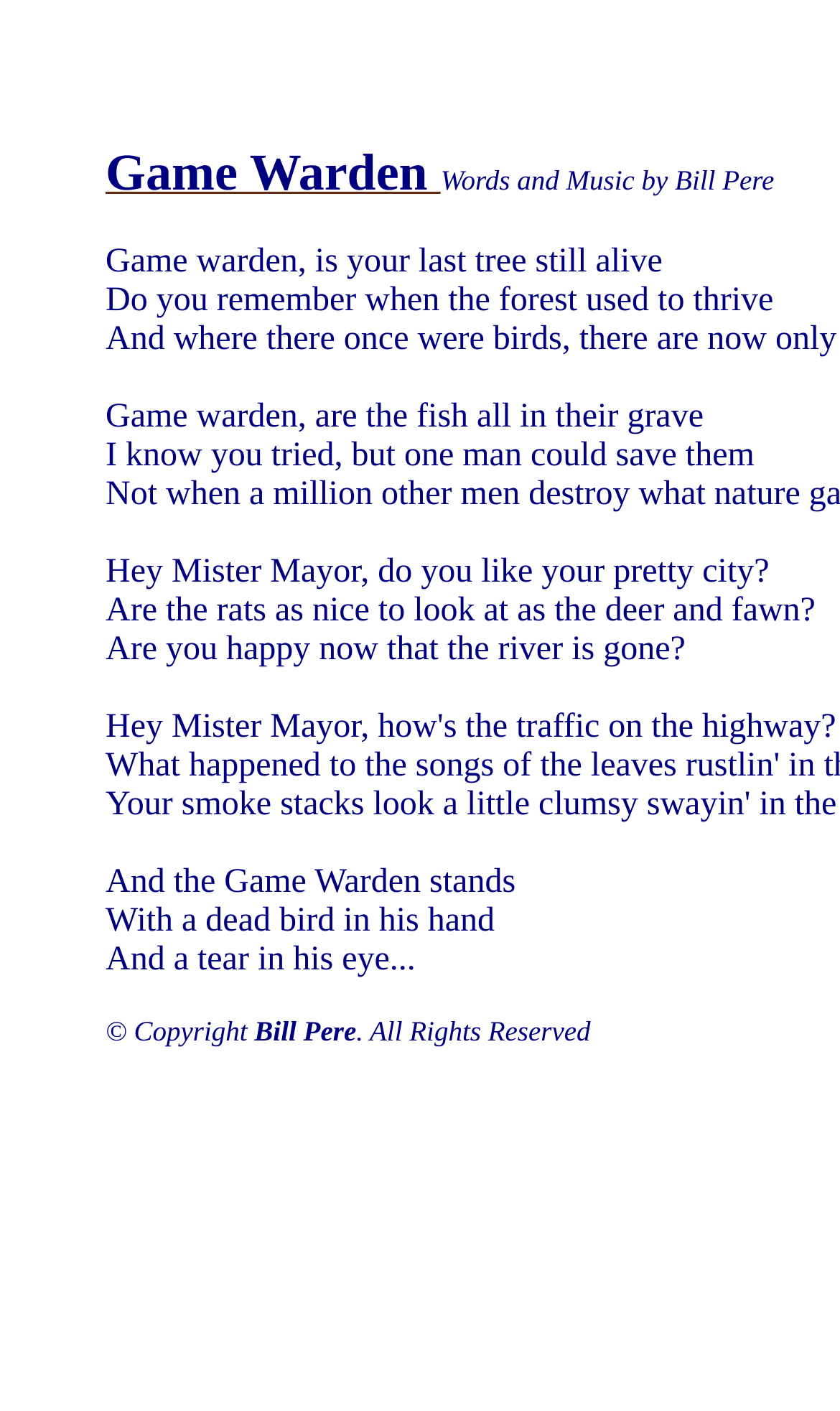Who is the author of the song?
Ensure your answer is thorough and detailed.

I found the author's name 'Bill Pere' in the StaticText element with the copyright information, which suggests that Bill Pere is the author of the song.